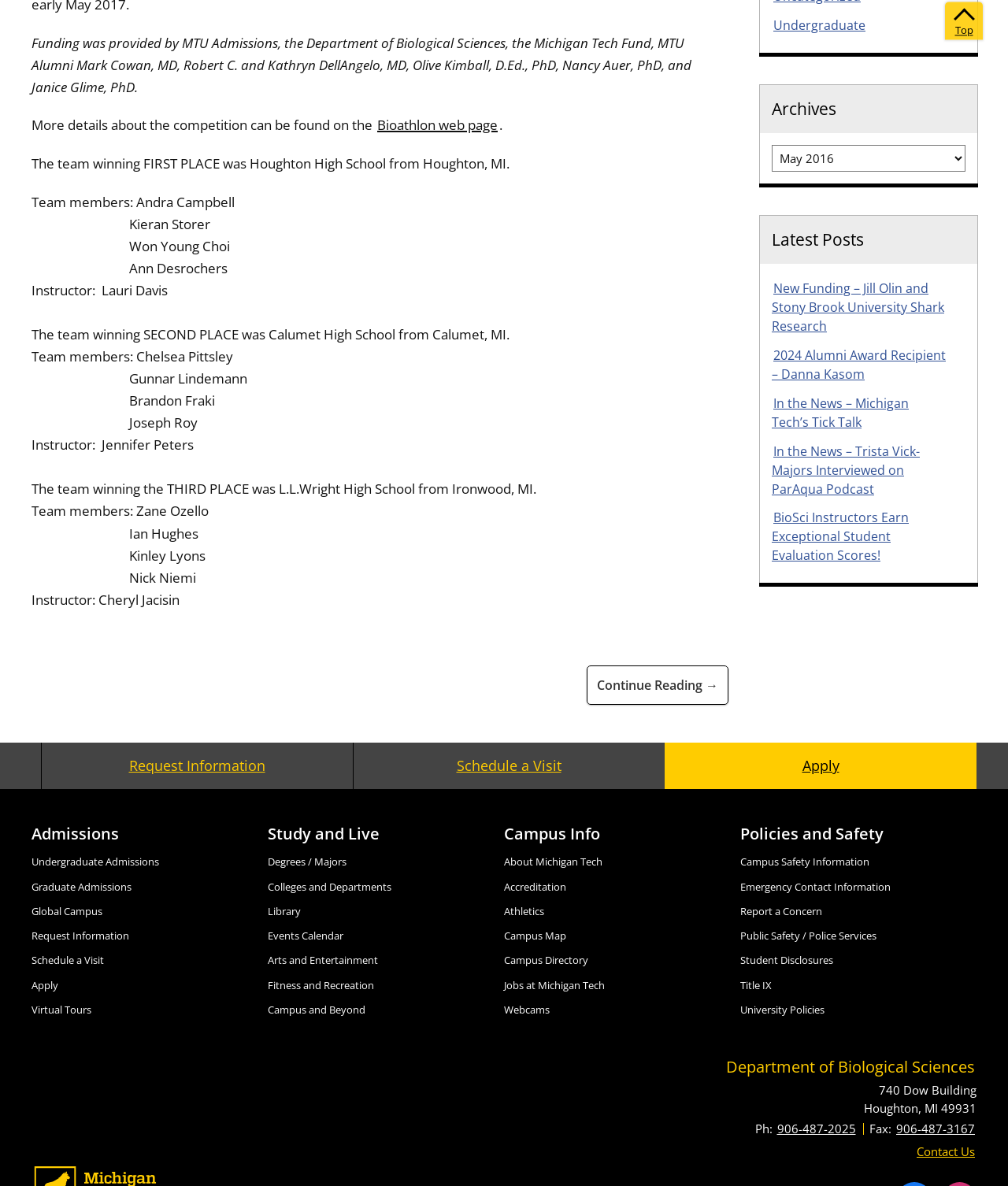What is the name of the instructor for the third place winner?
Answer the question in as much detail as possible.

The answer can be found in the paragraph that lists the team members for the third place winner, L.L.Wright High School. The instructor's name is mentioned as Cheryl Jacisin.